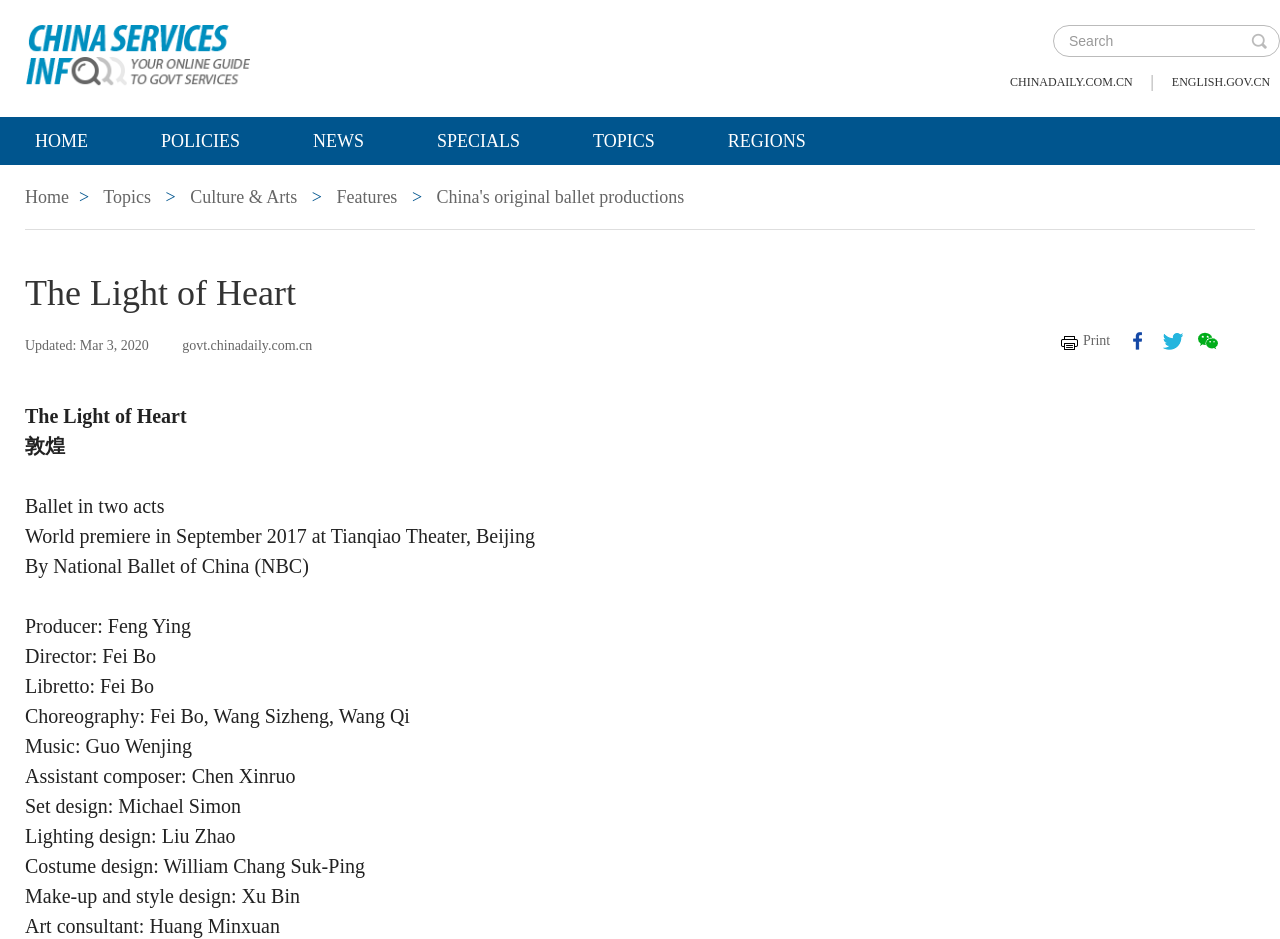What is the name of the composer of the ballet?
Carefully analyze the image and provide a thorough answer to the question.

I found the answer by looking at the static text element with the text 'Music: Guo Wenjing' which is located in the middle of the webpage, providing information about the music of the ballet.